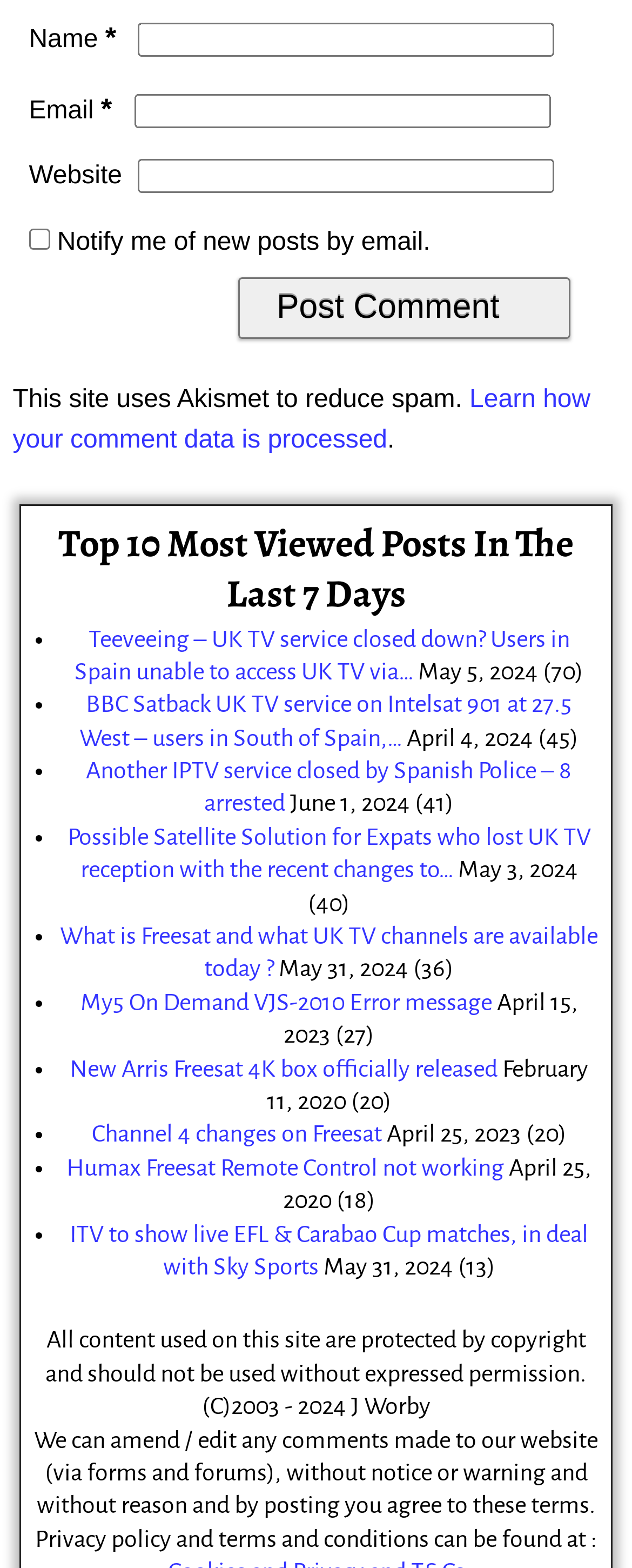Bounding box coordinates should be provided in the format (top-left x, top-left y, bottom-right x, bottom-right y) with all values between 0 and 1. Identify the bounding box for this UI element: parent_node: Email * aria-describedby="email-notes" name="email"

[0.212, 0.06, 0.871, 0.081]